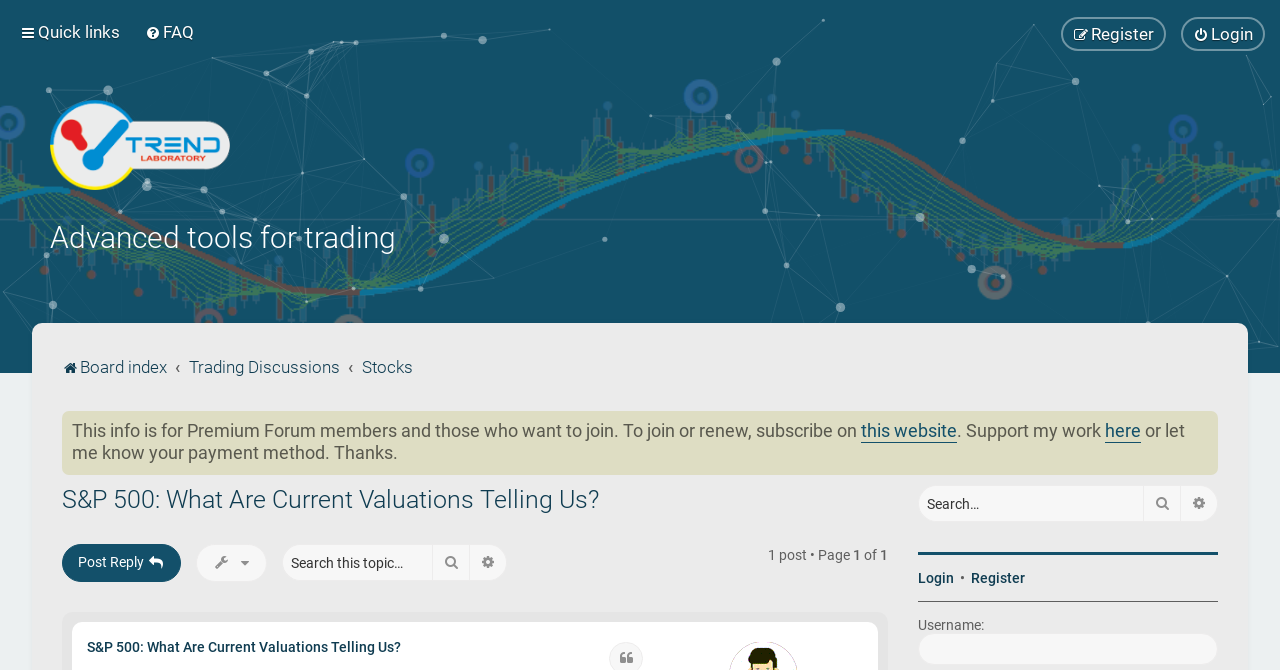Please find the bounding box for the UI component described as follows: "Search".

[0.893, 0.724, 0.923, 0.779]